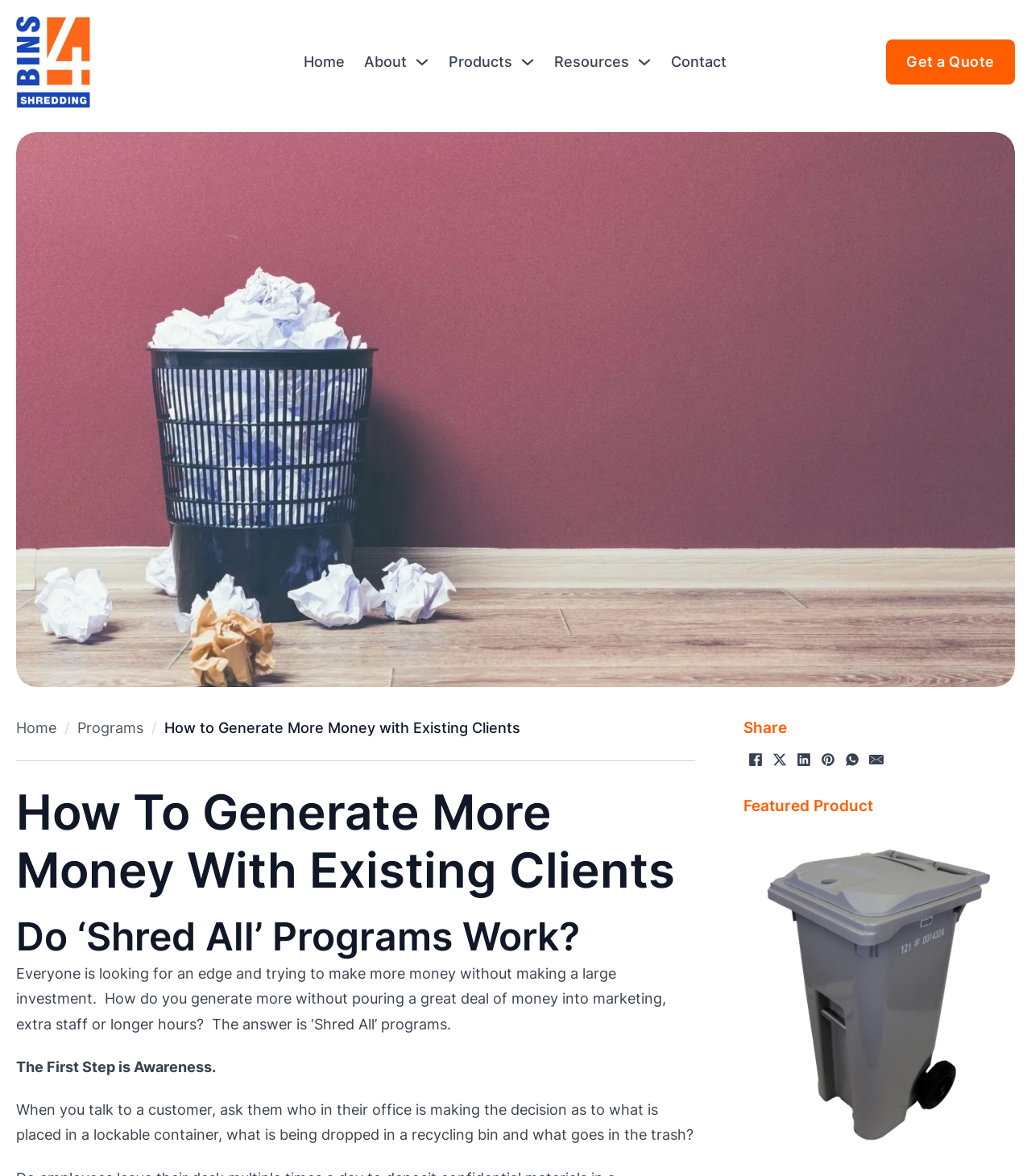Provide the bounding box coordinates for the area that should be clicked to complete the instruction: "Click on the 'Get a Quote' link".

[0.859, 0.033, 0.984, 0.072]